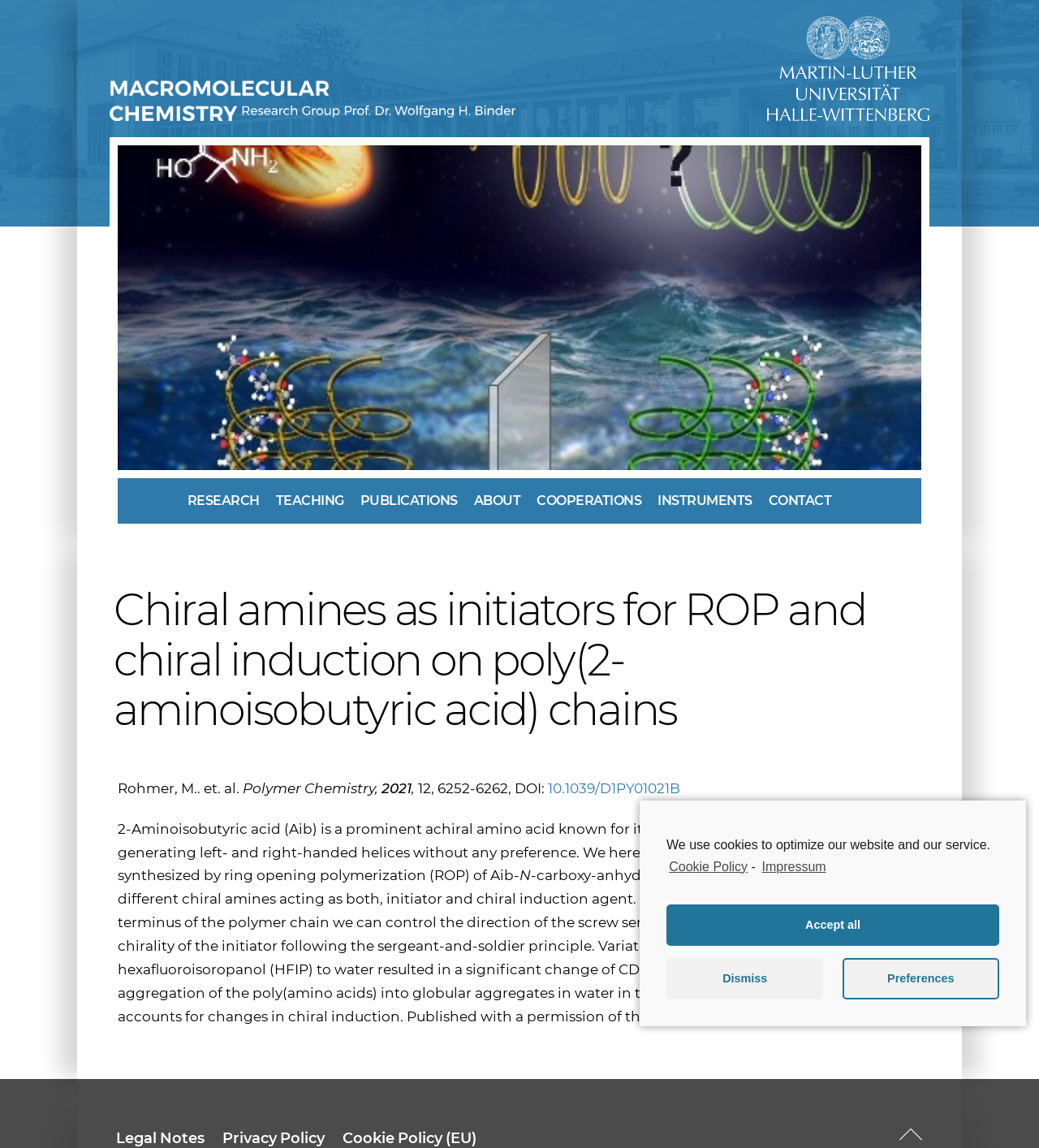Answer briefly with one word or phrase:
What is the year of publication?

2021